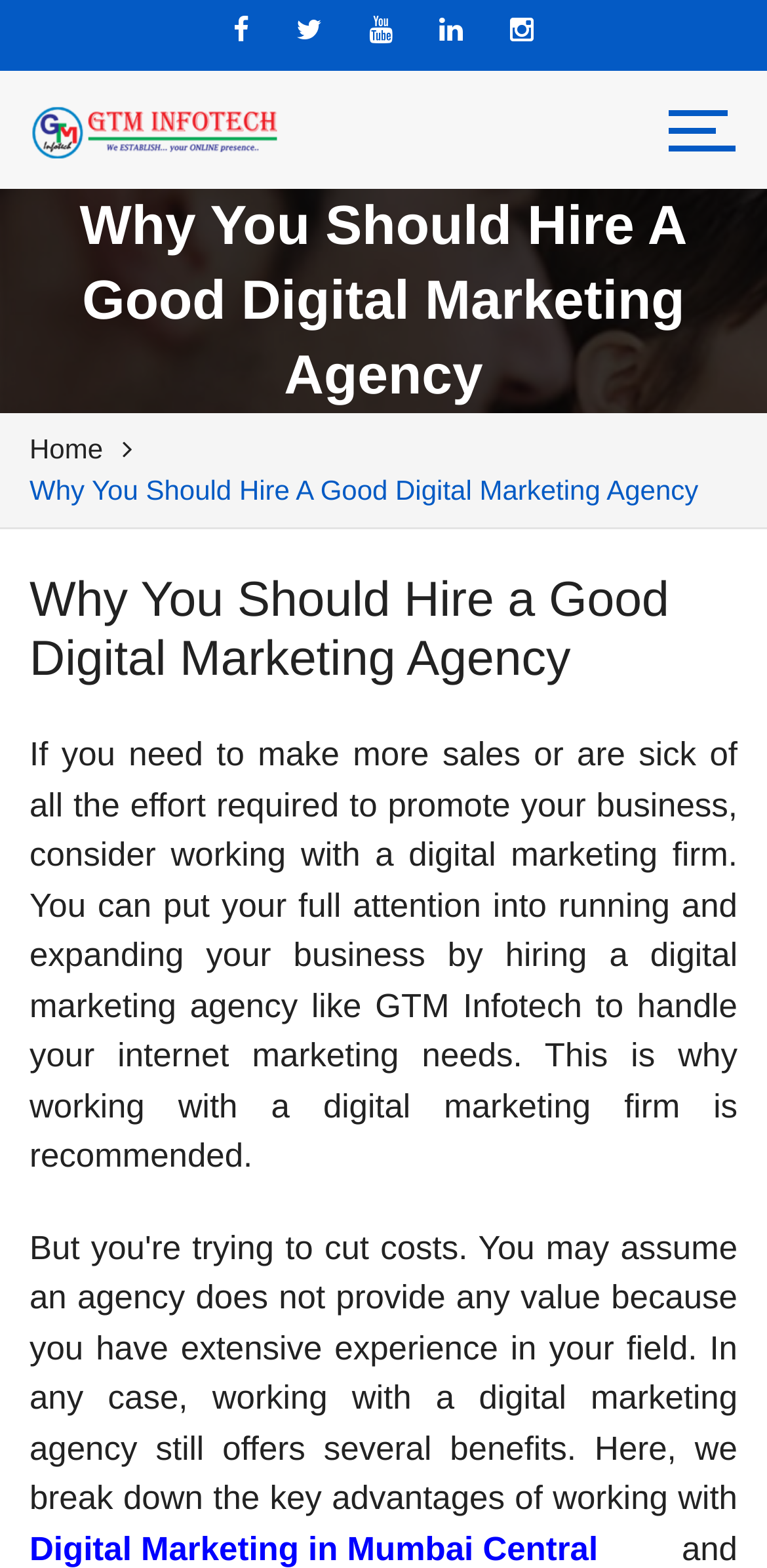Generate the main heading text from the webpage.

Why You Should Hire a Good Digital Marketing Agency